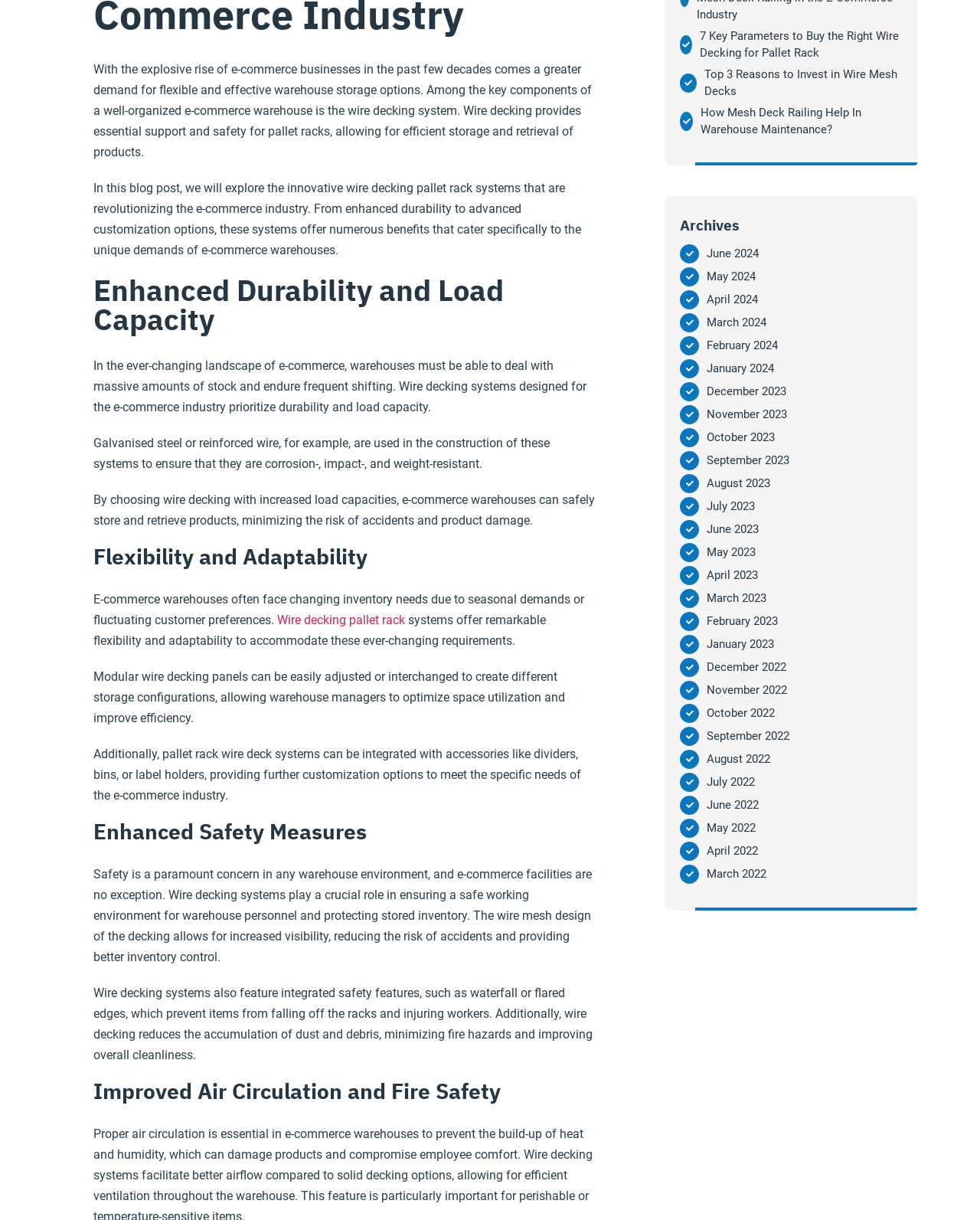Identify the bounding box for the UI element described as: "August 2022". The coordinates should be four float numbers between 0 and 1, i.e., [left, top, right, bottom].

[0.721, 0.615, 0.786, 0.629]